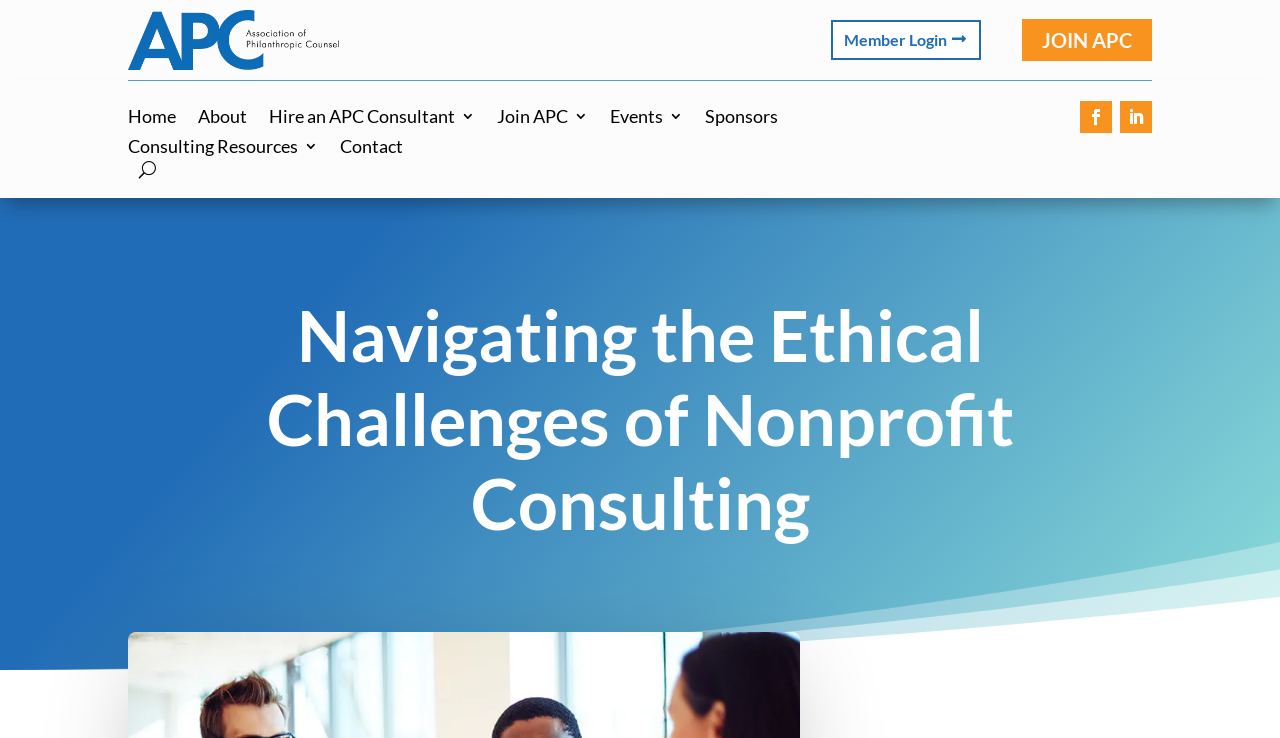Please determine the bounding box coordinates for the UI element described here. Use the format (top-left x, top-left y, bottom-right x, bottom-right y) with values bounded between 0 and 1: Join APC

[0.798, 0.026, 0.9, 0.083]